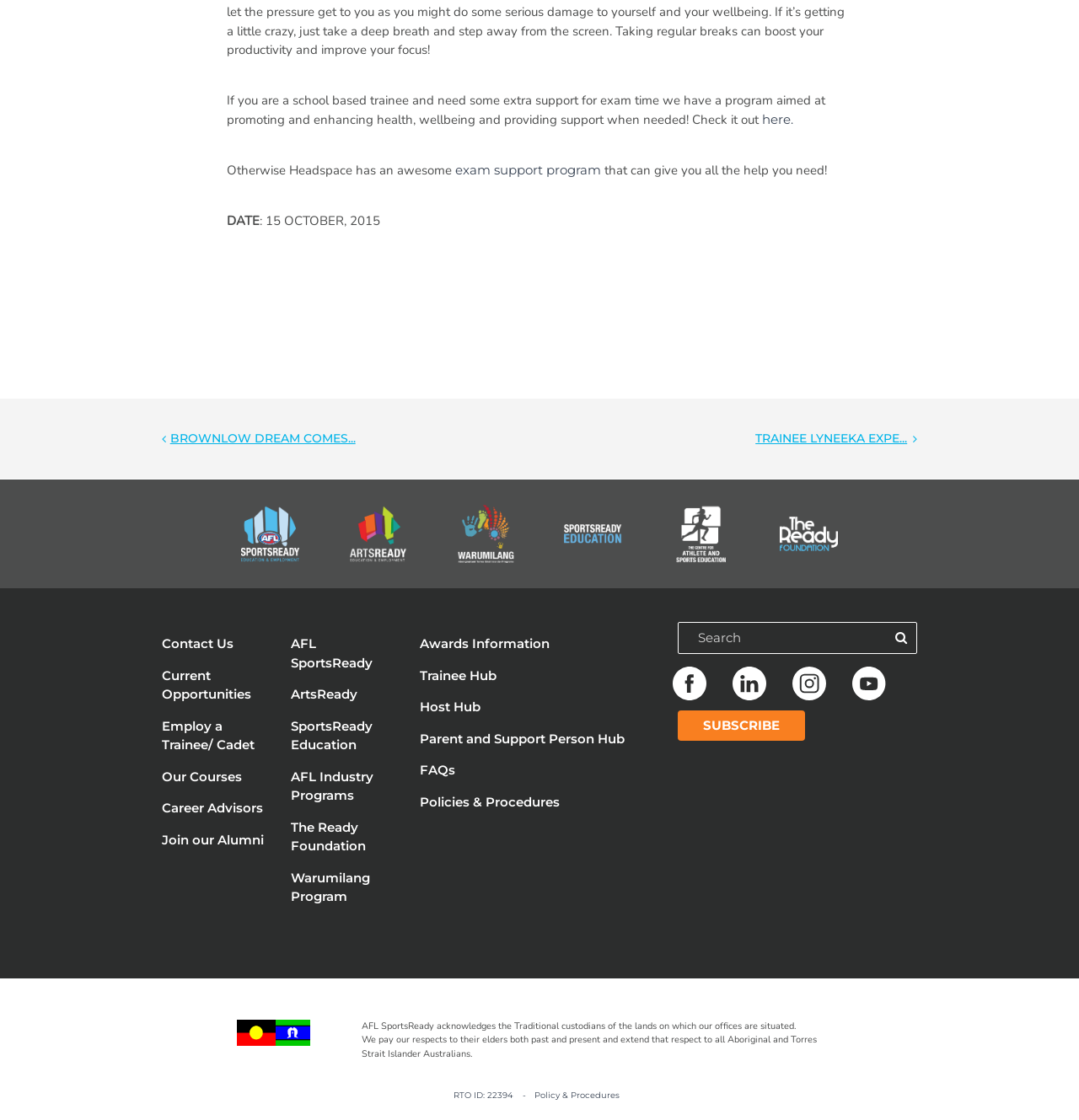What is the date mentioned on the webpage?
Utilize the information in the image to give a detailed answer to the question.

I found the date by looking at the StaticText element with the content 'DATE' and its adjacent element with the content ': 15 OCTOBER, 2015'.